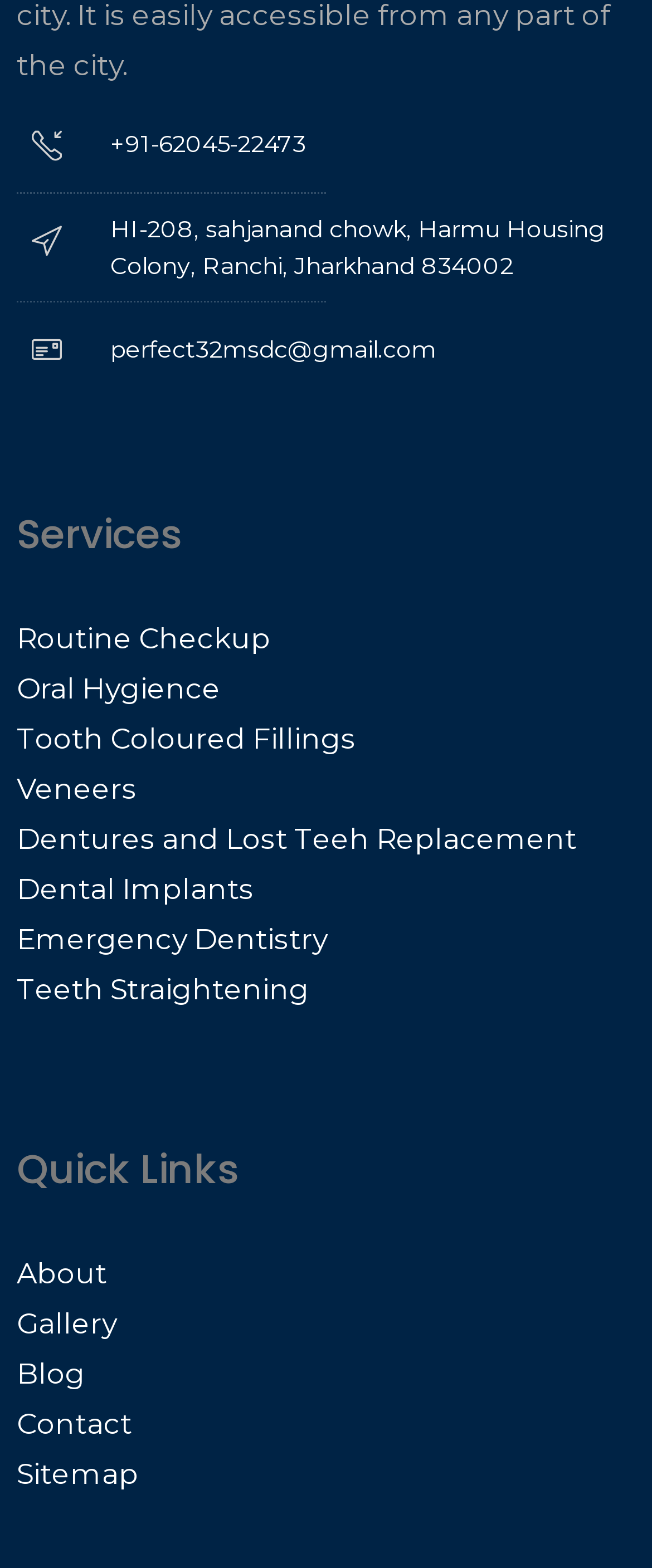Given the description Gallery, predict the bounding box coordinates of the UI element. Ensure the coordinates are in the format (top-left x, top-left y, bottom-right x, bottom-right y) and all values are between 0 and 1.

[0.026, 0.823, 0.179, 0.845]